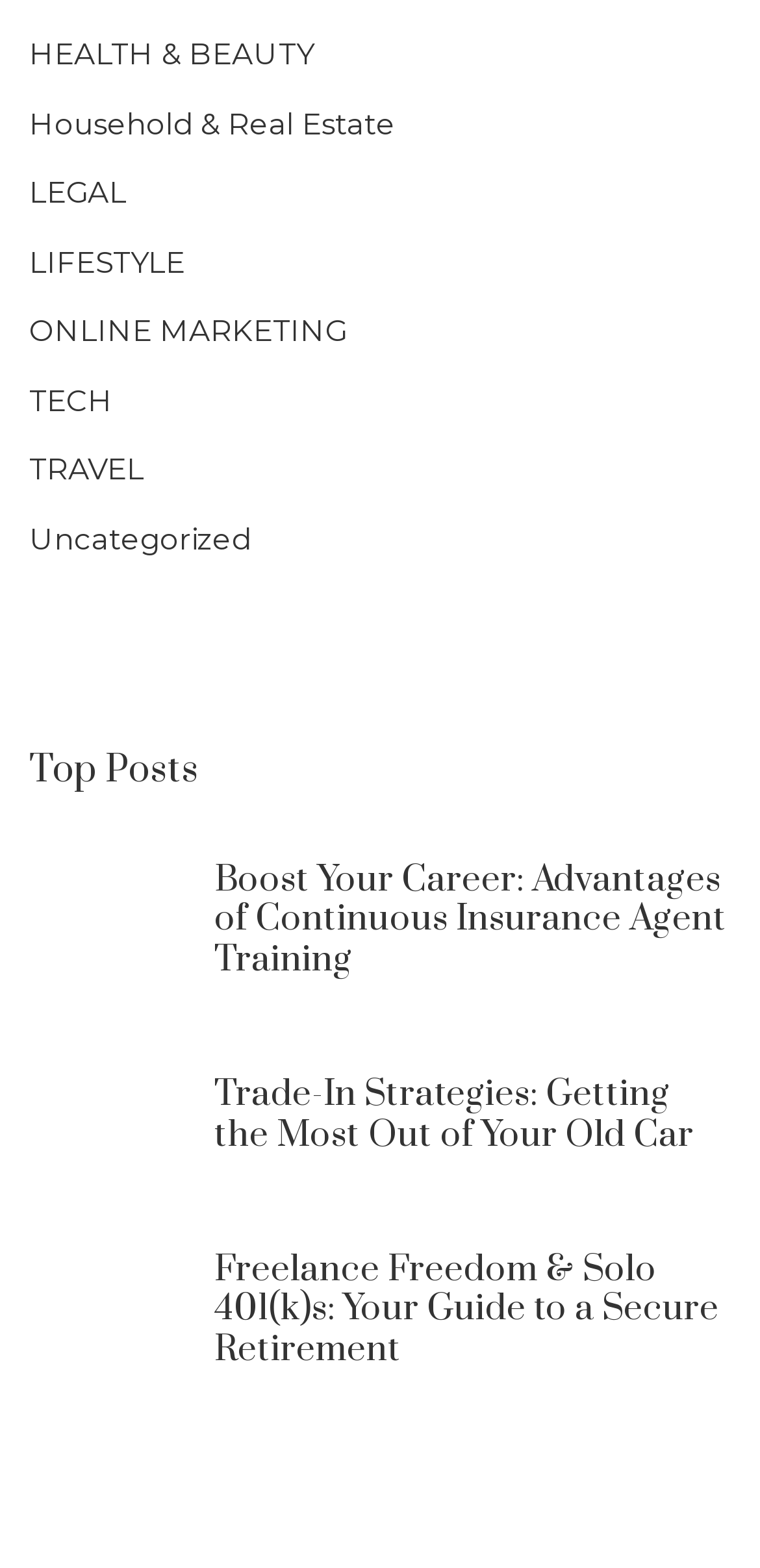Identify the bounding box coordinates of the region I need to click to complete this instruction: "Learn about Freelance Freedom & Solo 401(k)s: Your Guide to a Secure Retirement".

[0.038, 0.786, 0.244, 0.886]